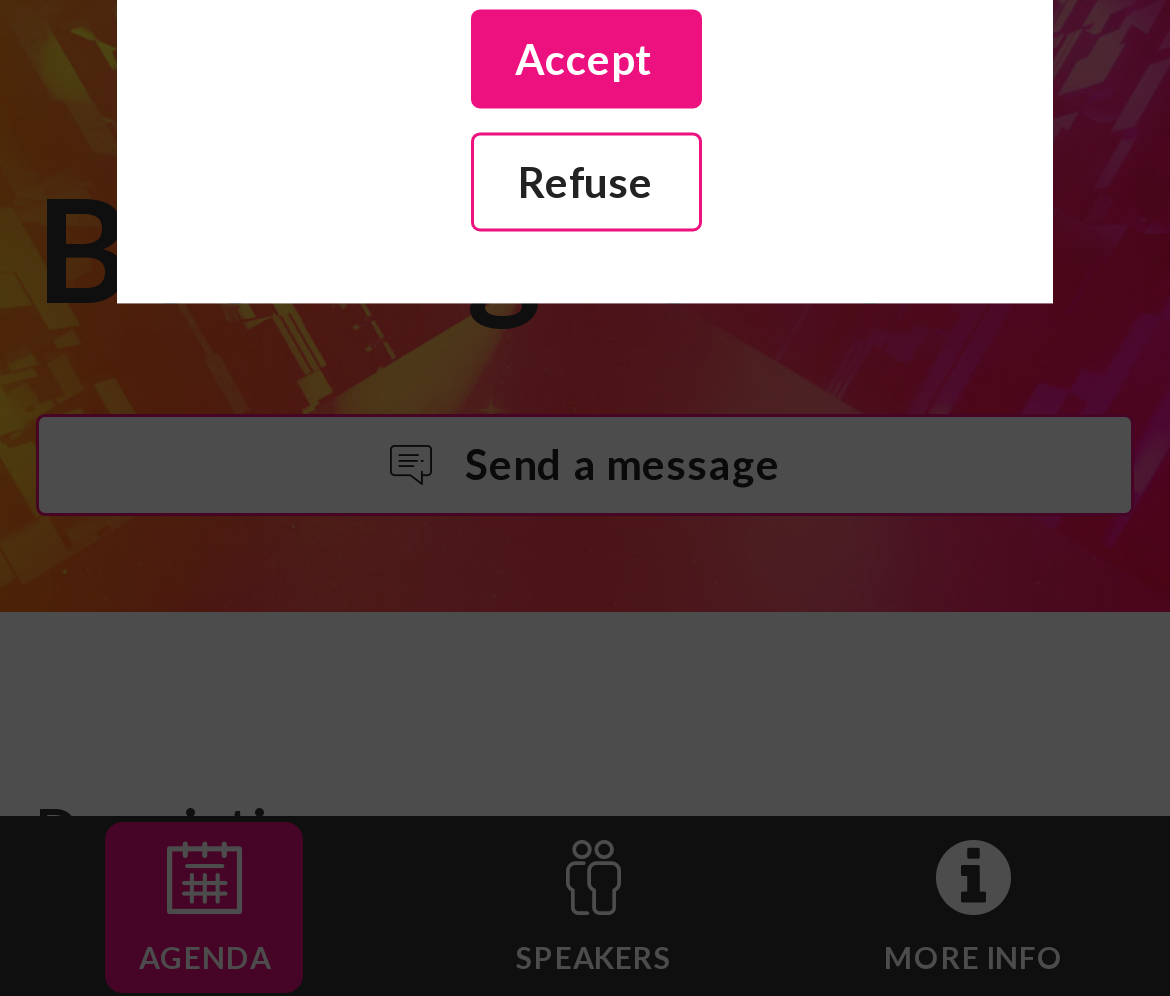Please specify the bounding box coordinates in the format (top-left x, top-left y, bottom-right x, bottom-right y), with all values as floating point numbers between 0 and 1. Identify the bounding box of the UI element described by: title="Social networks"

[0.455, 0.023, 0.545, 0.128]